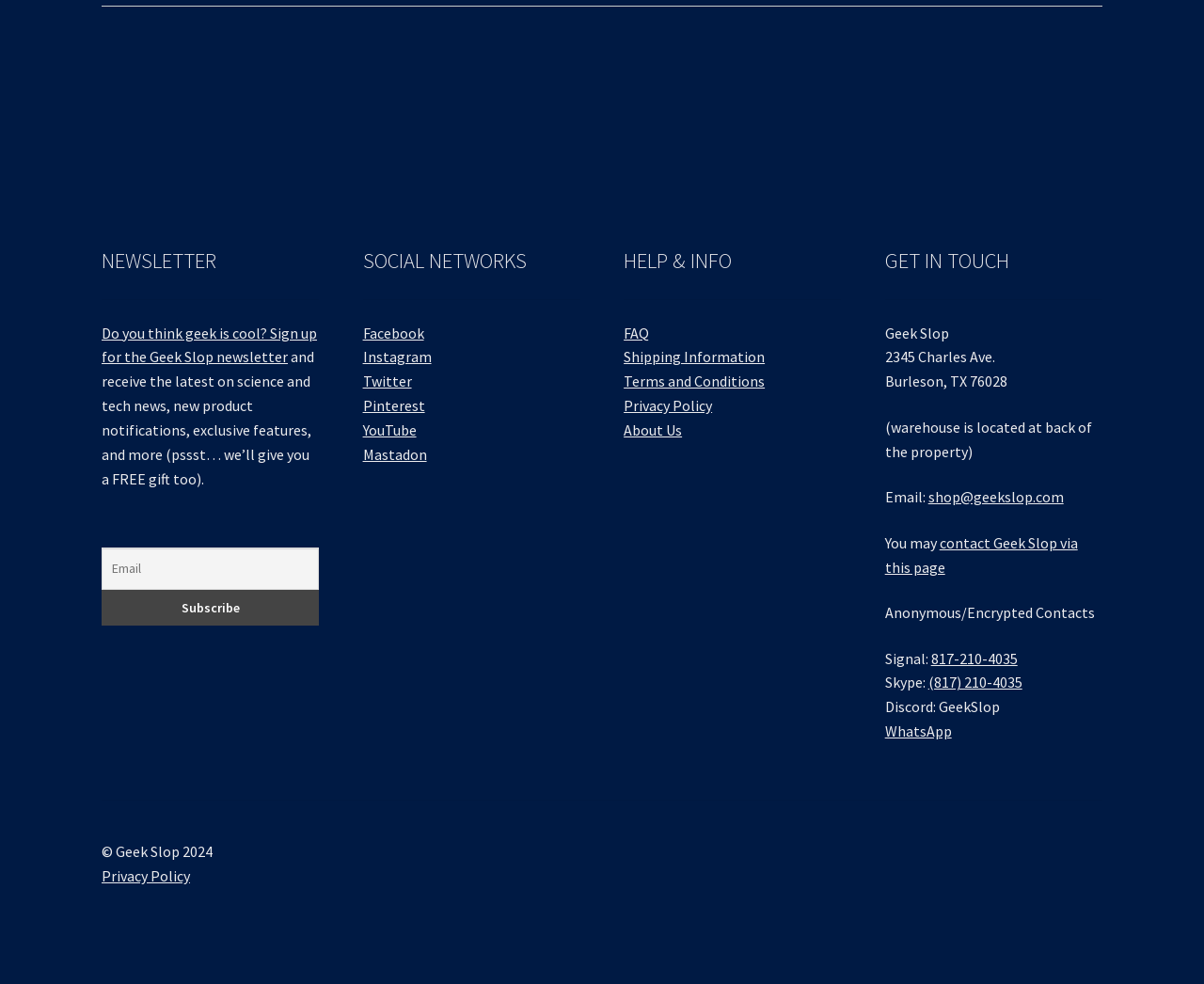Determine the bounding box coordinates for the region that must be clicked to execute the following instruction: "Visit Facebook".

[0.301, 0.328, 0.352, 0.348]